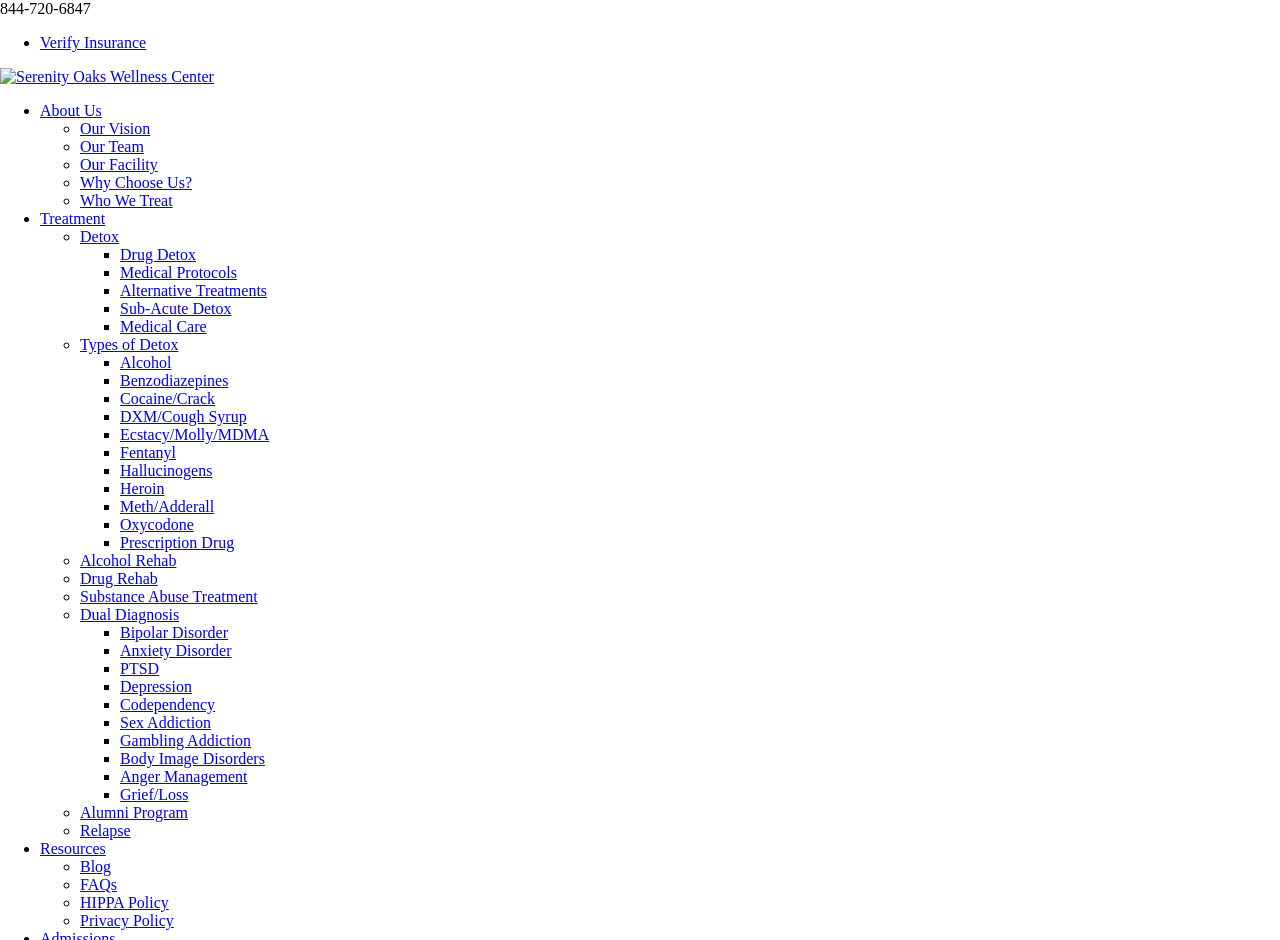Locate the bounding box coordinates of the clickable part needed for the task: "Call the phone number".

[0.0, 0.0, 0.071, 0.018]